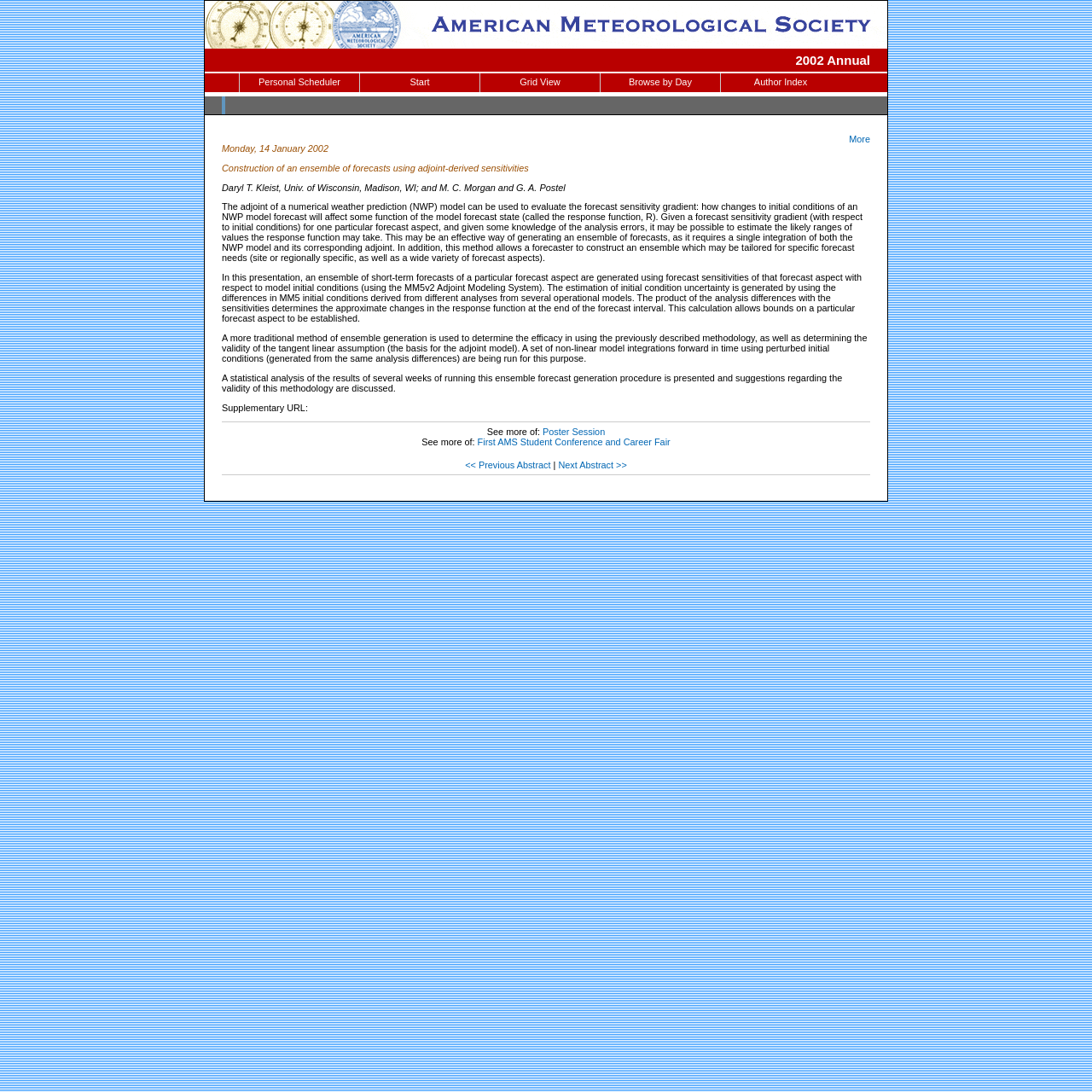Write a detailed summary of the webpage, including text, images, and layout.

The webpage appears to be an abstract page for a research presentation titled "Construction of an ensemble of forecasts using adjoint-derived sensitivities" presented at the 2002 Annual conference. 

At the top of the page, there is a link to the American Meteorological Society (AMS) website, accompanied by an image of the AMS logo. Below this, there is a link to the "2002 Annual" conference. 

On the left side of the page, there are several links, including "Personal Scheduler", "Start", "Grid View", "Browse by Day", and "Author Index". These links are arranged horizontally, with "Personal Scheduler" on the left and "Author Index" on the right.

The main content of the page is divided into several sections. The first section is a heading, followed by the title of the presentation, the date "Monday, 14 January 2002", and the authors' names. 

Below this, there are four paragraphs of text that describe the research presentation. The text explains how the adjoint of a numerical weather prediction model can be used to generate an ensemble of forecasts, and how this method can be tailored to specific forecast needs. 

Further down the page, there is a section with a heading "Supplementary URL:", followed by a link to a related poster session and a link to the "First AMS Student Conference and Career Fair". 

At the bottom of the page, there are navigation links to the previous and next abstracts, with a vertical bar separating them.